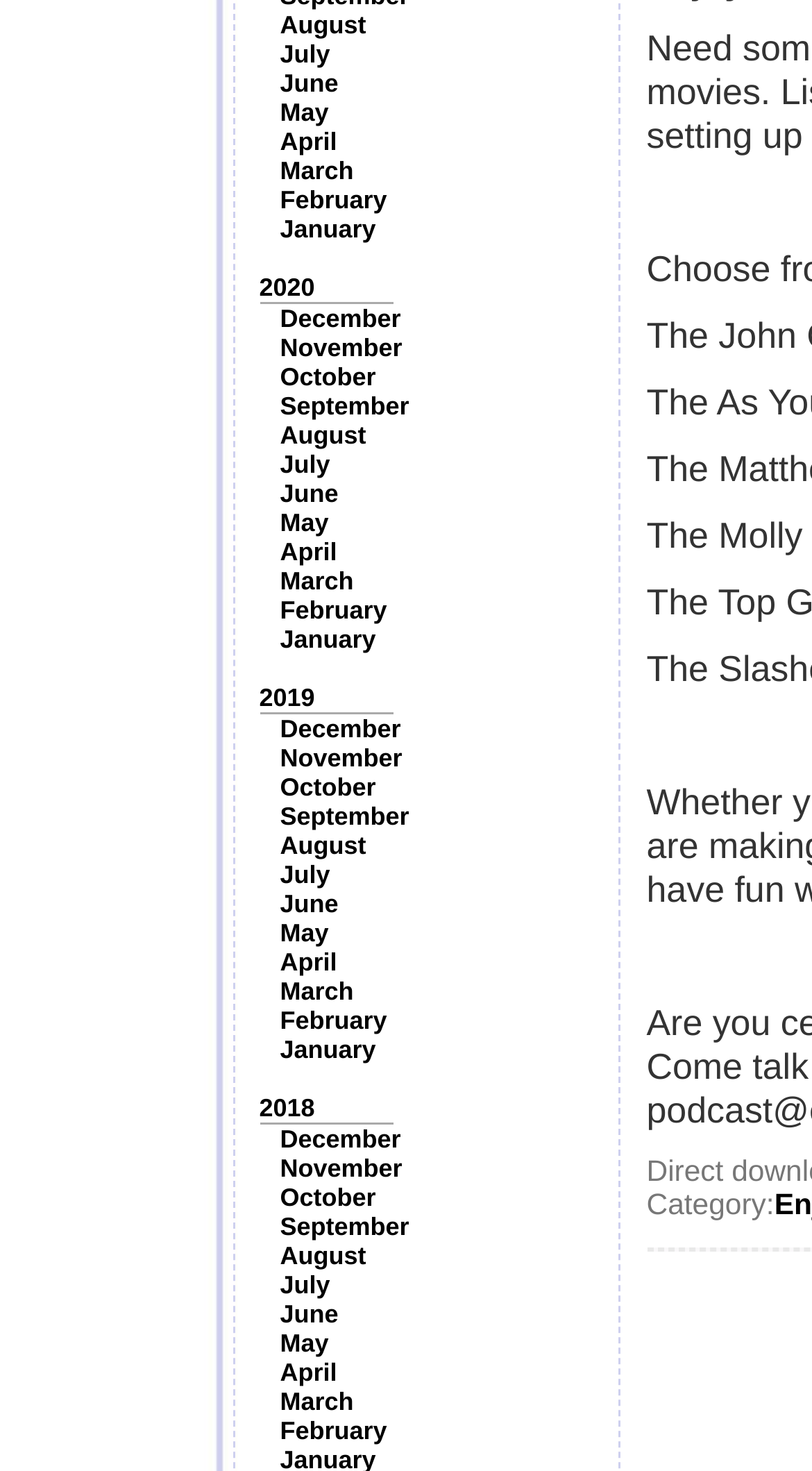Please indicate the bounding box coordinates of the element's region to be clicked to achieve the instruction: "View January". Provide the coordinates as four float numbers between 0 and 1, i.e., [left, top, right, bottom].

[0.345, 0.146, 0.463, 0.166]